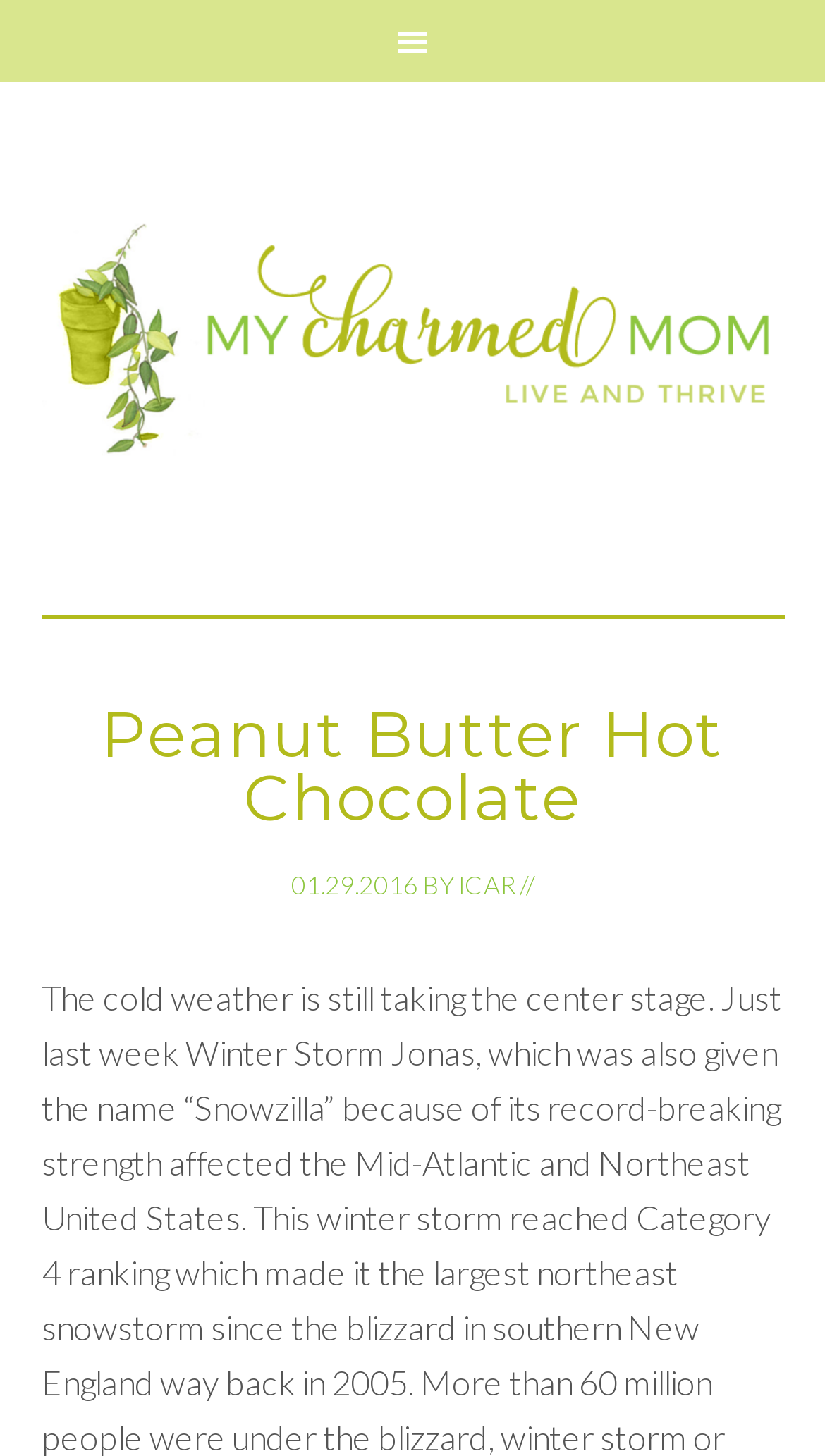How many navigation elements are there?
Please look at the screenshot and answer in one word or a short phrase.

1